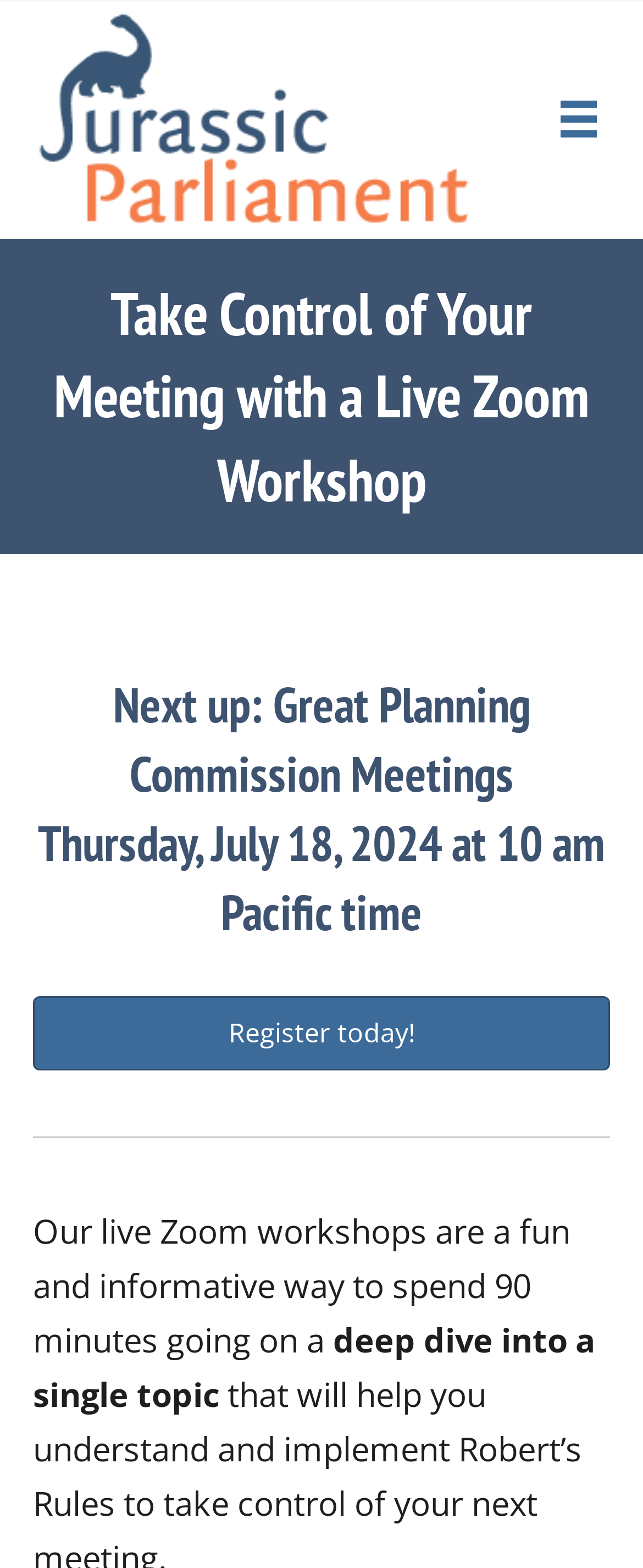Provide a short answer to the following question with just one word or phrase: What is the logo of the website?

Jurassic Parliament Logo